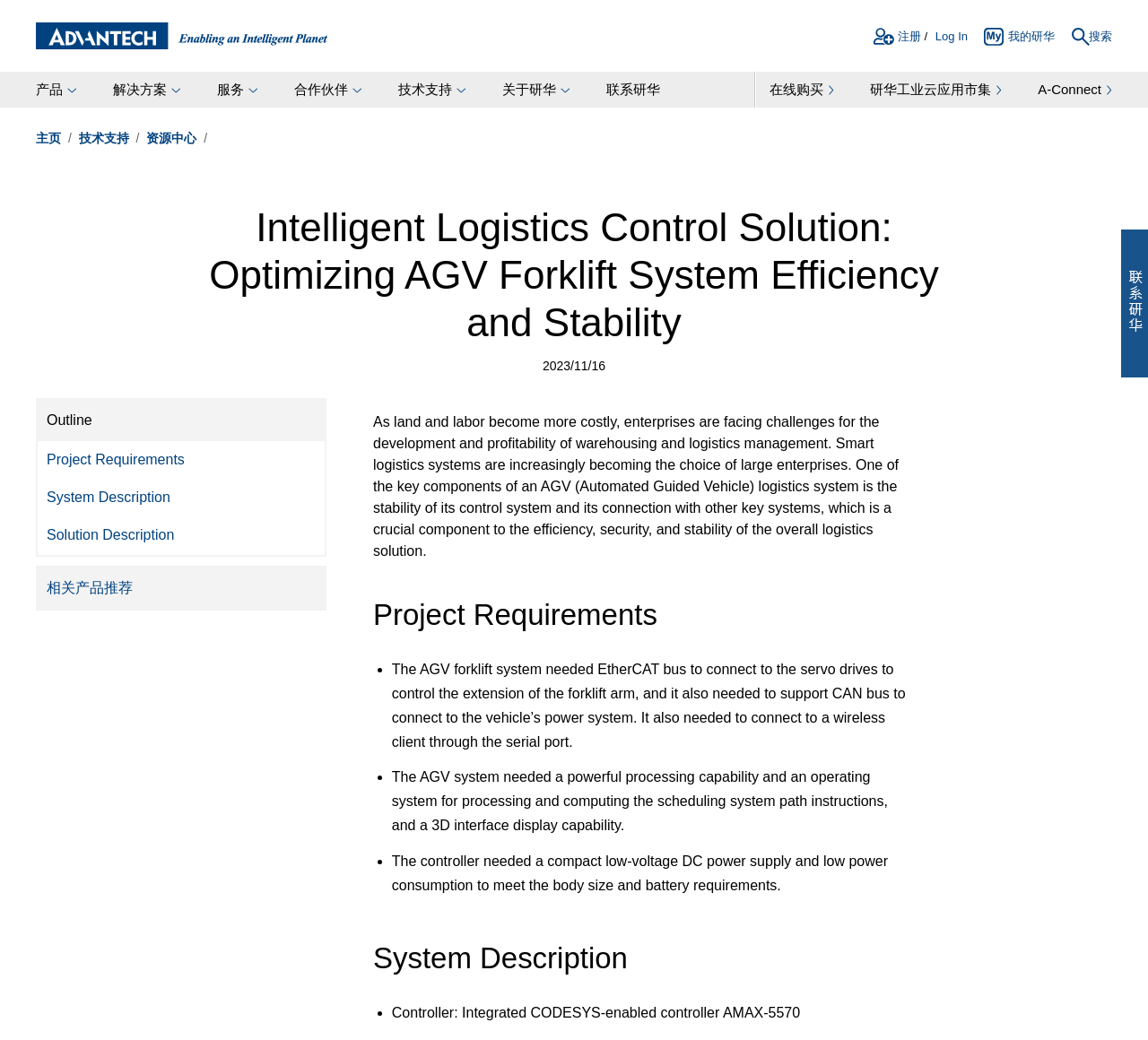Use a single word or phrase to answer the question: 
What is the requirement for the controller's power supply?

Compact low-voltage DC power supply